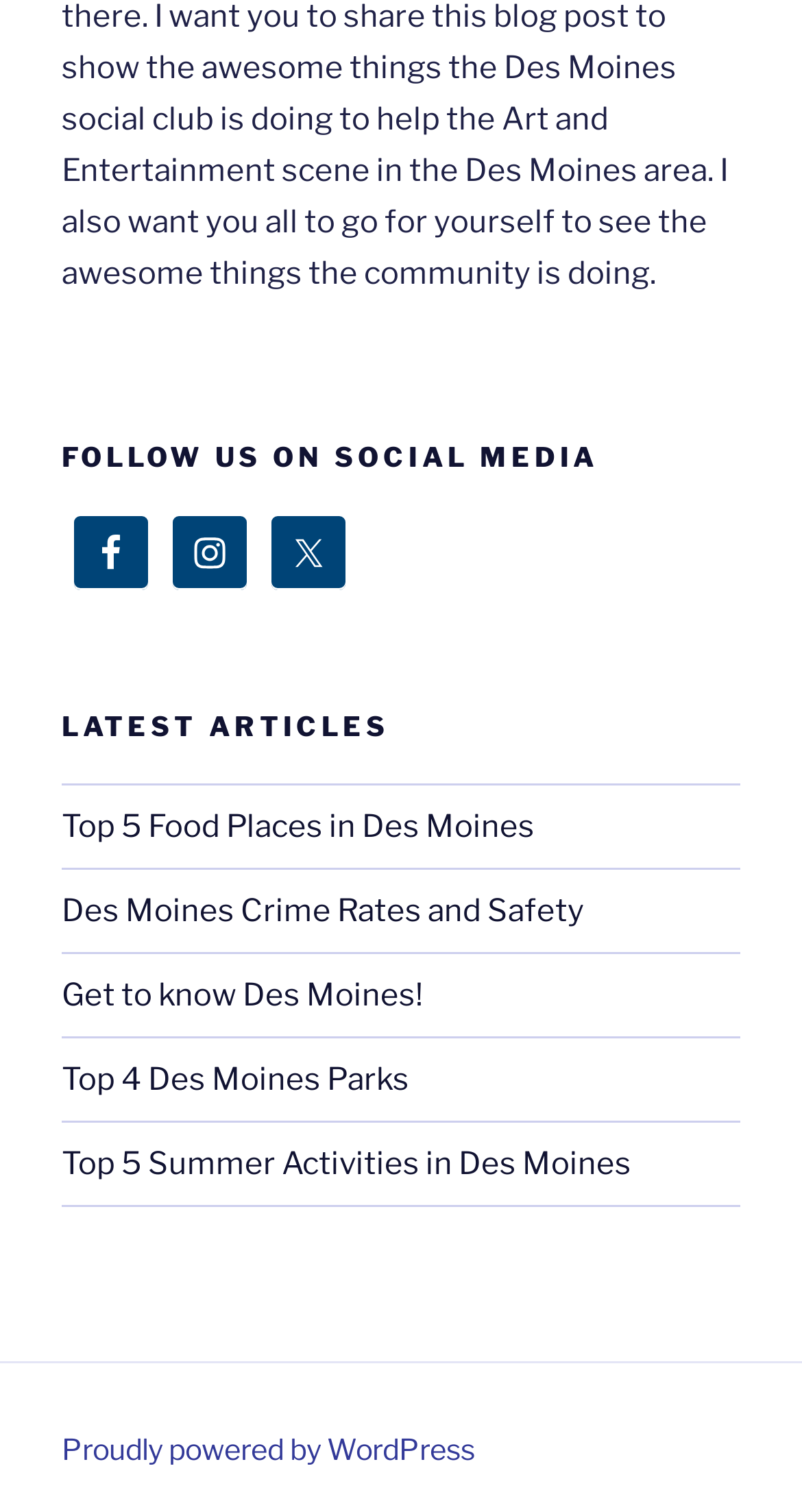Please answer the following query using a single word or phrase: 
How many articles are listed in the 'Latest articles' section?

5